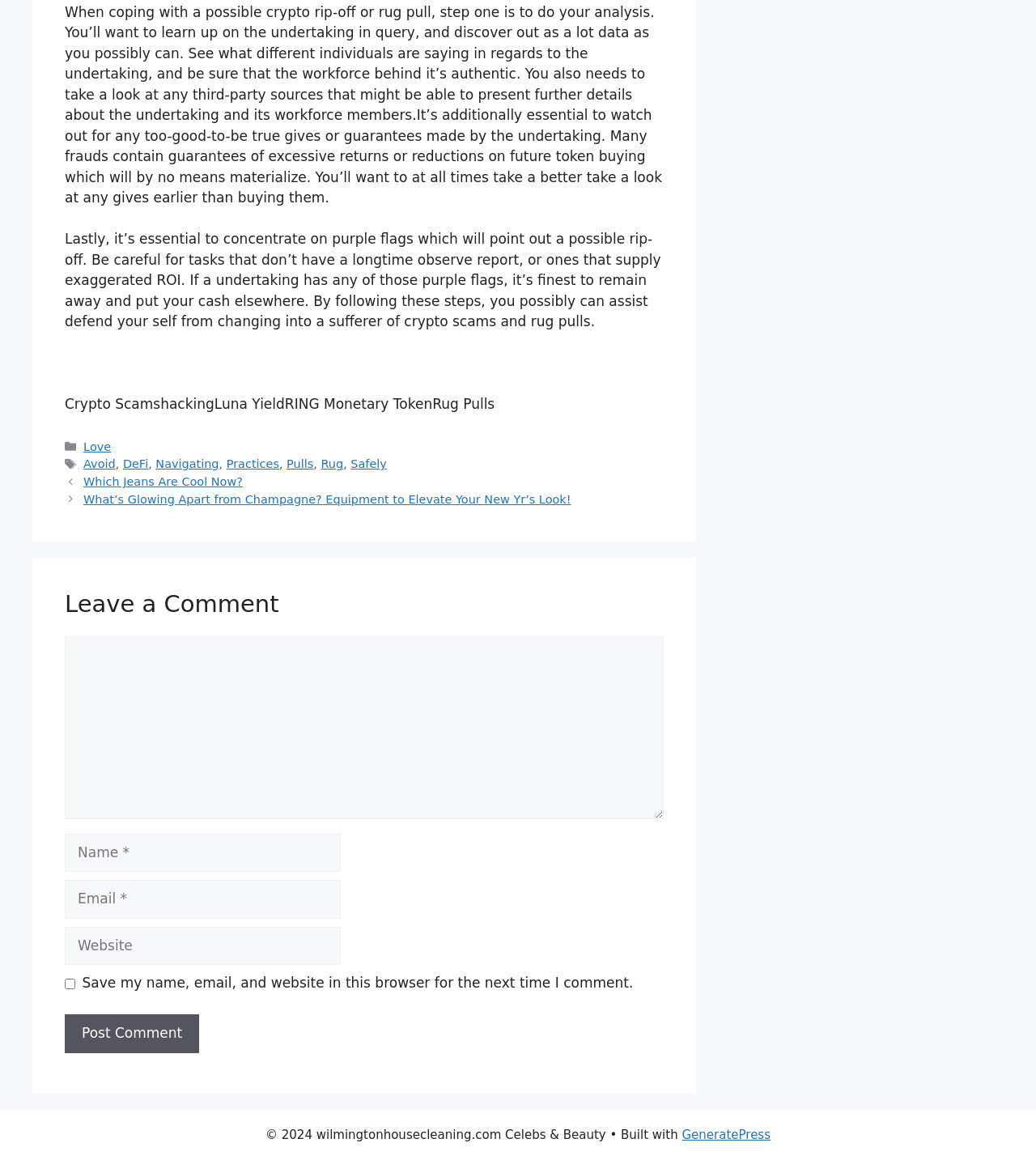What is the purpose of the checkbox?
Examine the screenshot and reply with a single word or phrase.

Save comment information